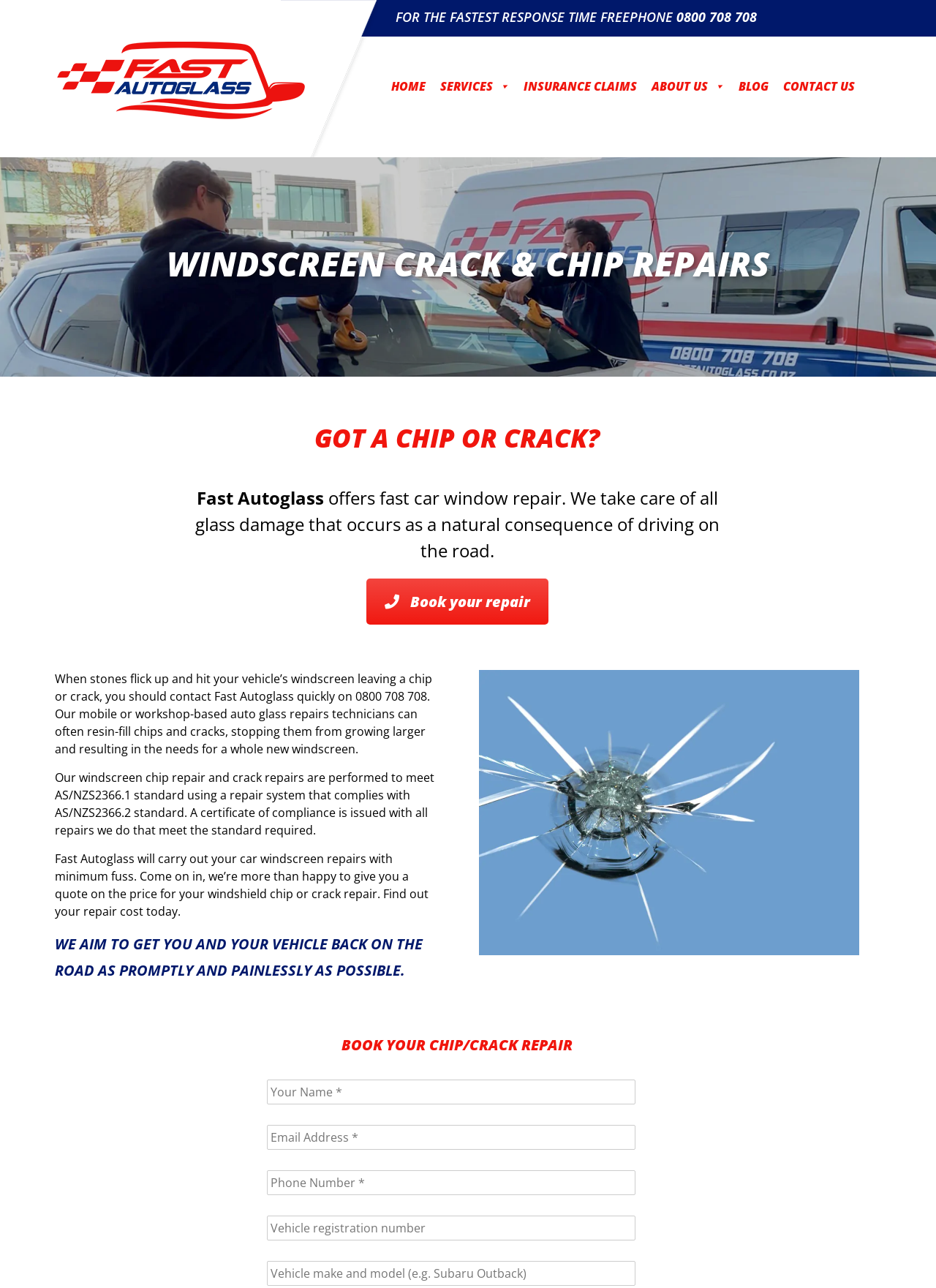Locate the bounding box coordinates of the area where you should click to accomplish the instruction: "Call the phone number 0800 708 708".

[0.723, 0.006, 0.809, 0.02]